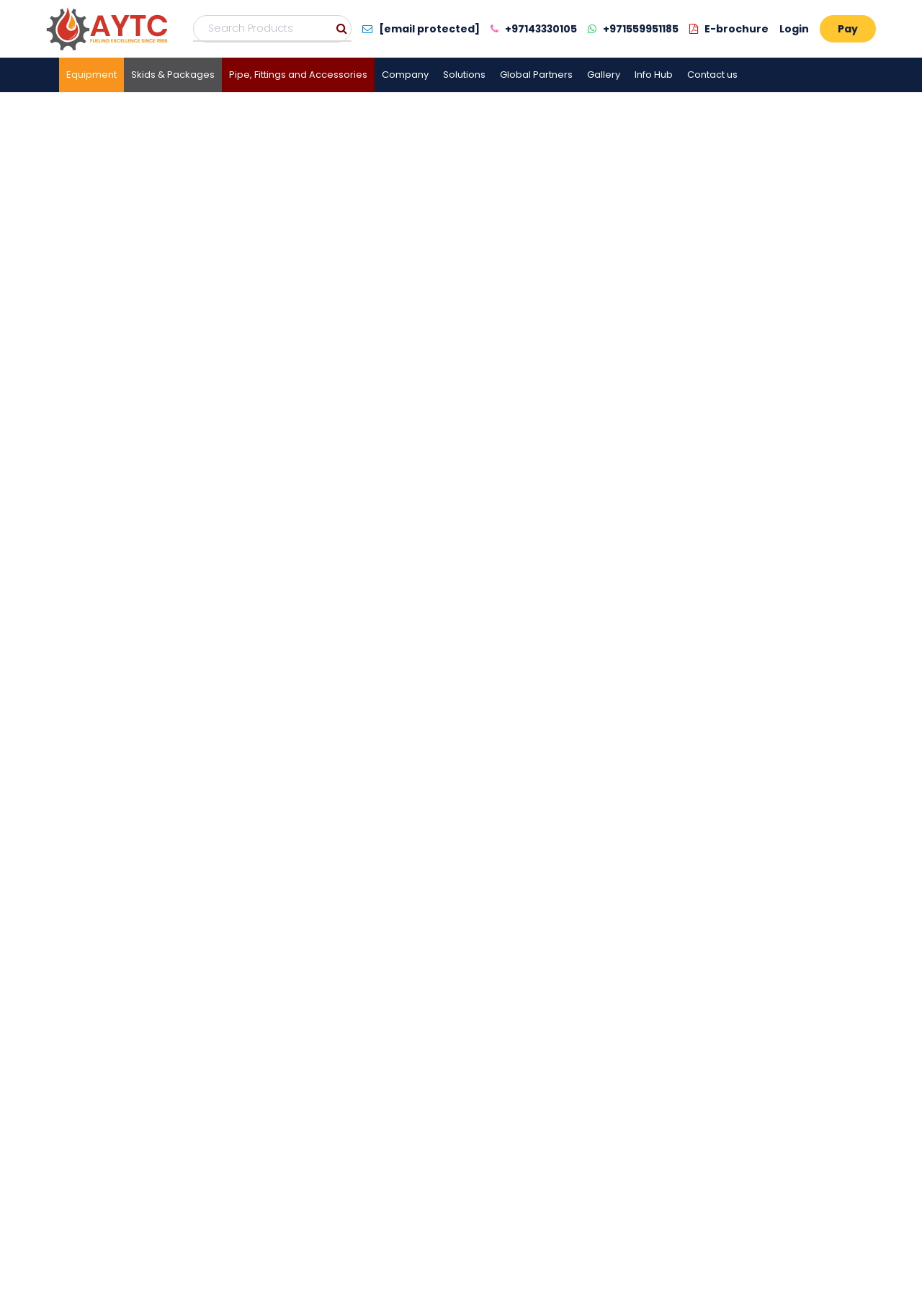Pinpoint the bounding box coordinates of the clickable element to carry out the following instruction: "View skids and packages."

[0.134, 0.044, 0.241, 0.07]